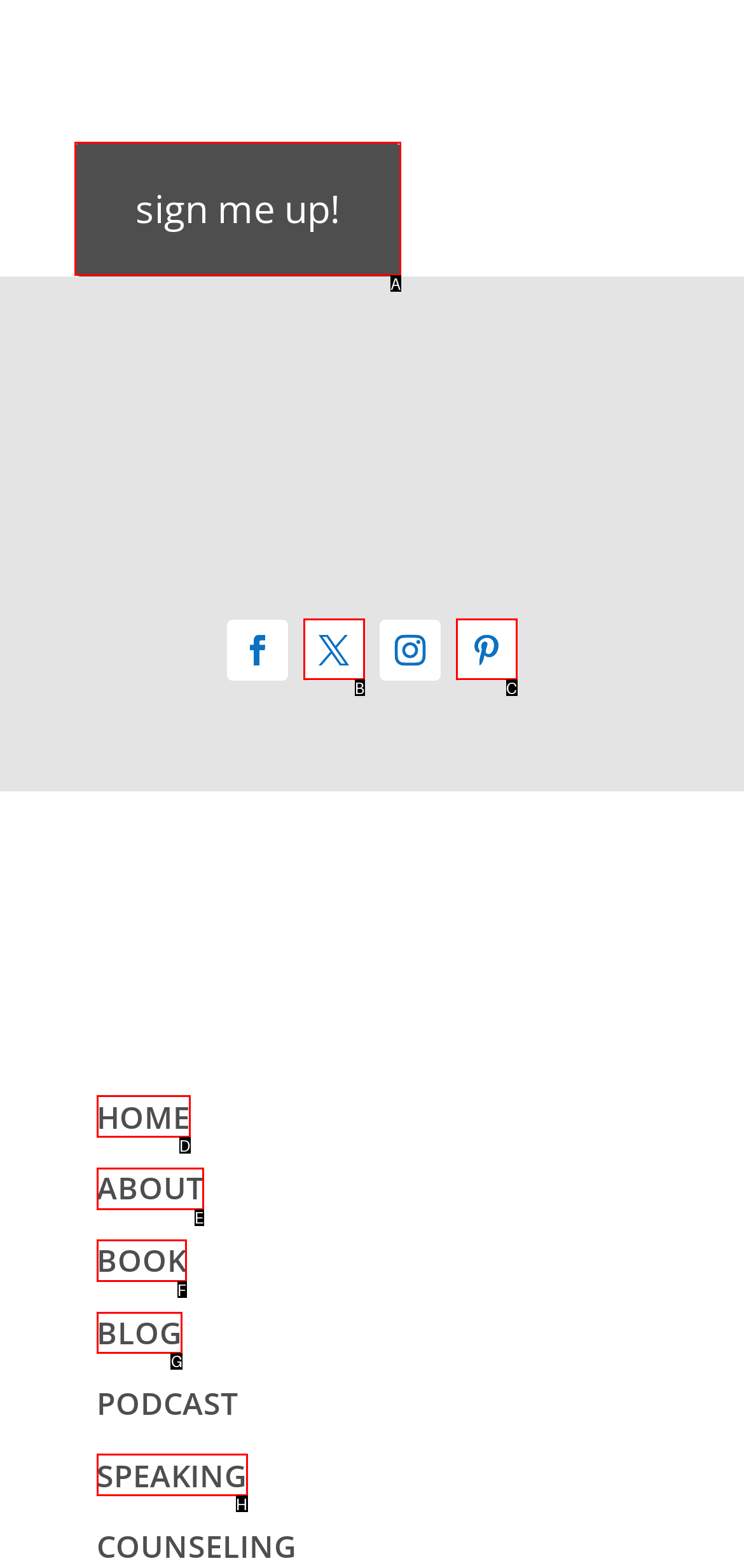Choose the letter of the option you need to click to Input your contact number. Answer with the letter only.

None